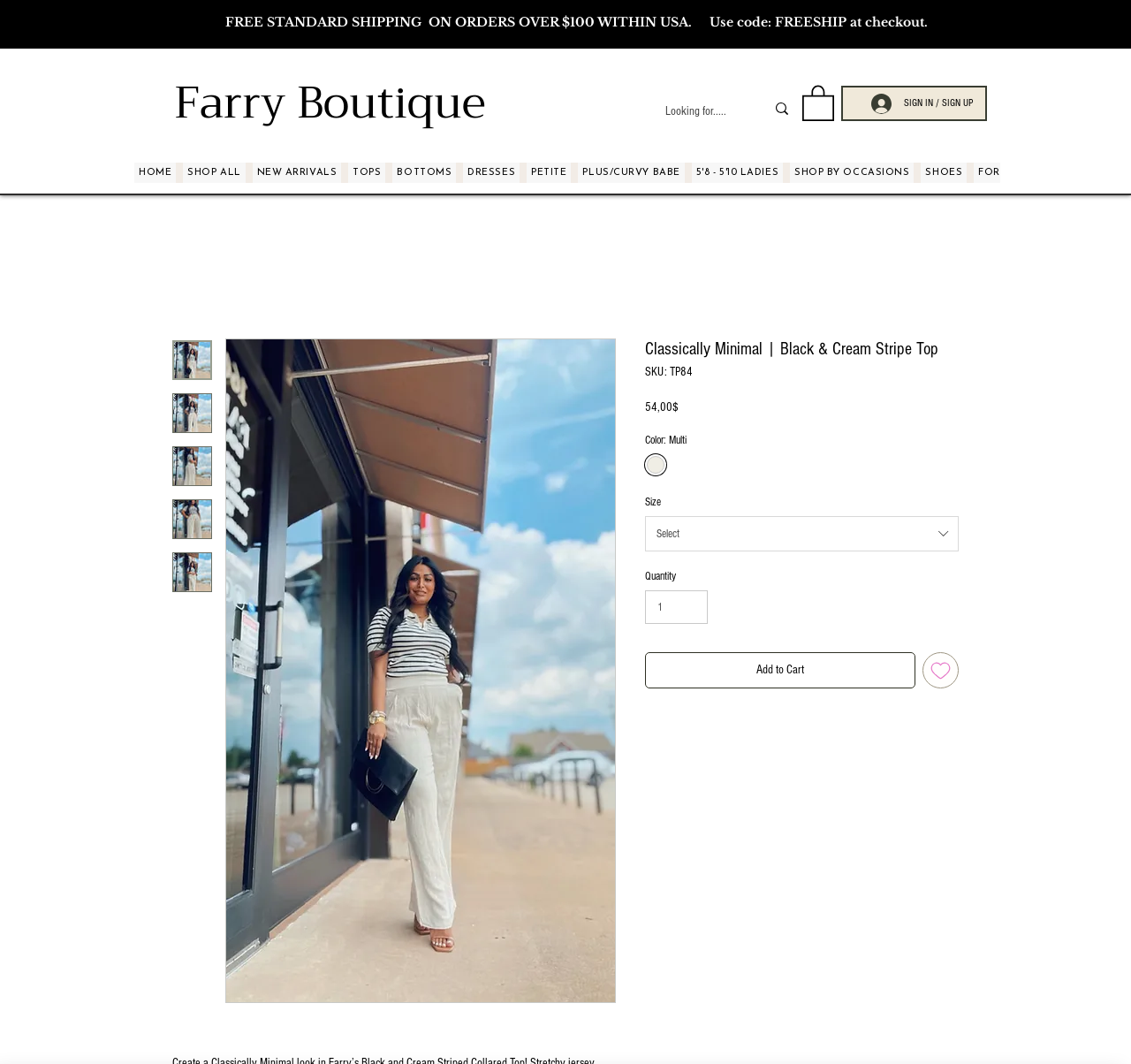Bounding box coordinates must be specified in the format (top-left x, top-left y, bottom-right x, bottom-right y). All values should be floating point numbers between 0 and 1. What are the bounding box coordinates of the UI element described as: Farry Boutique

[0.154, 0.061, 0.43, 0.133]